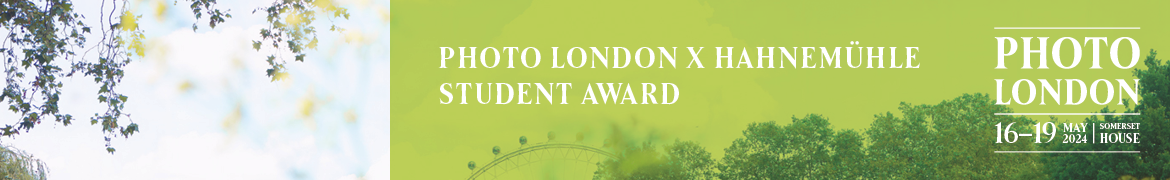Where will the event take place?
Please provide a single word or phrase answer based on the image.

Somerset House